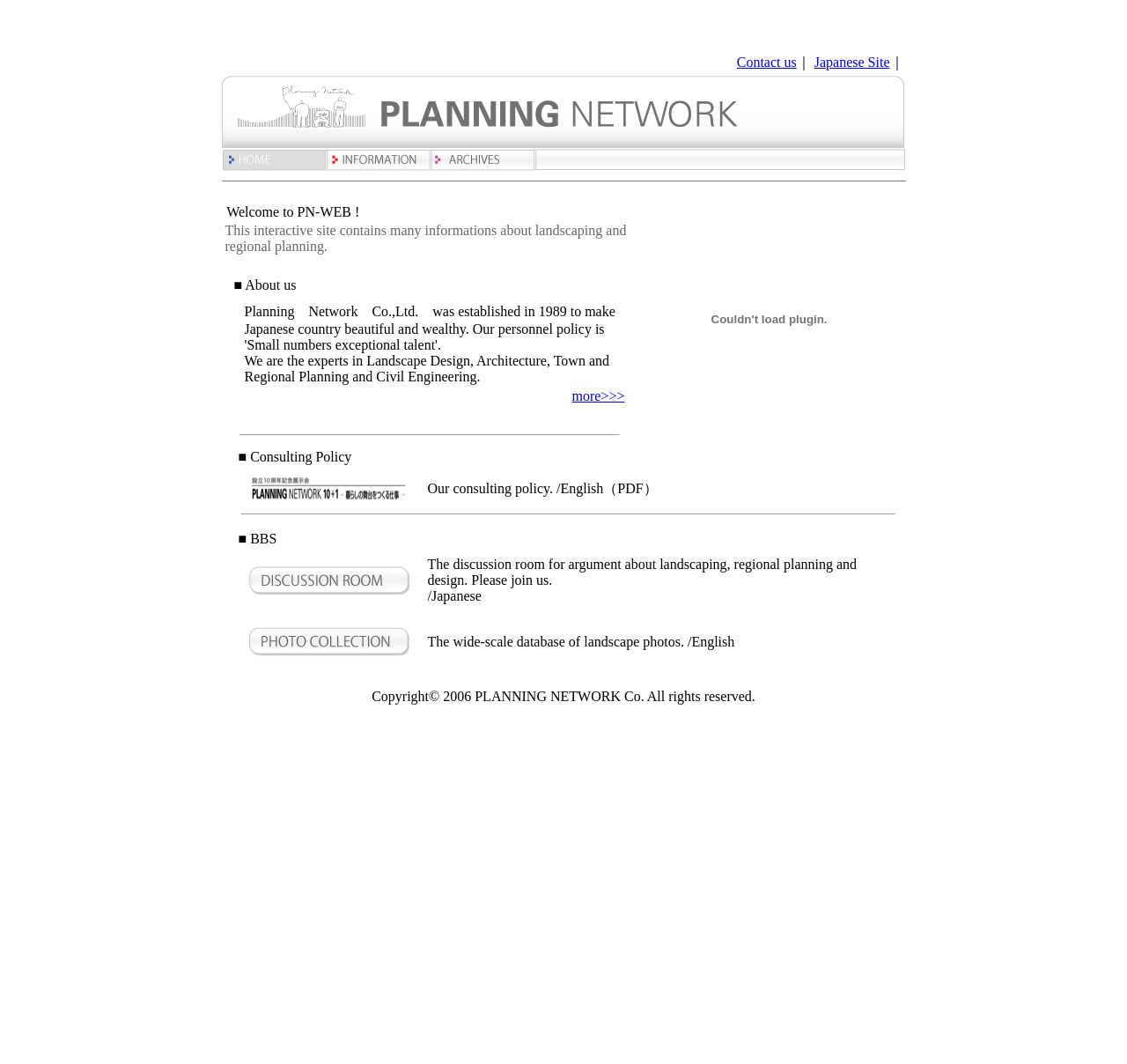What is the purpose of the 'BBS DISCUSSION ROOM'?
Using the image as a reference, answer with just one word or a short phrase.

For argument about landscaping, regional planning and design